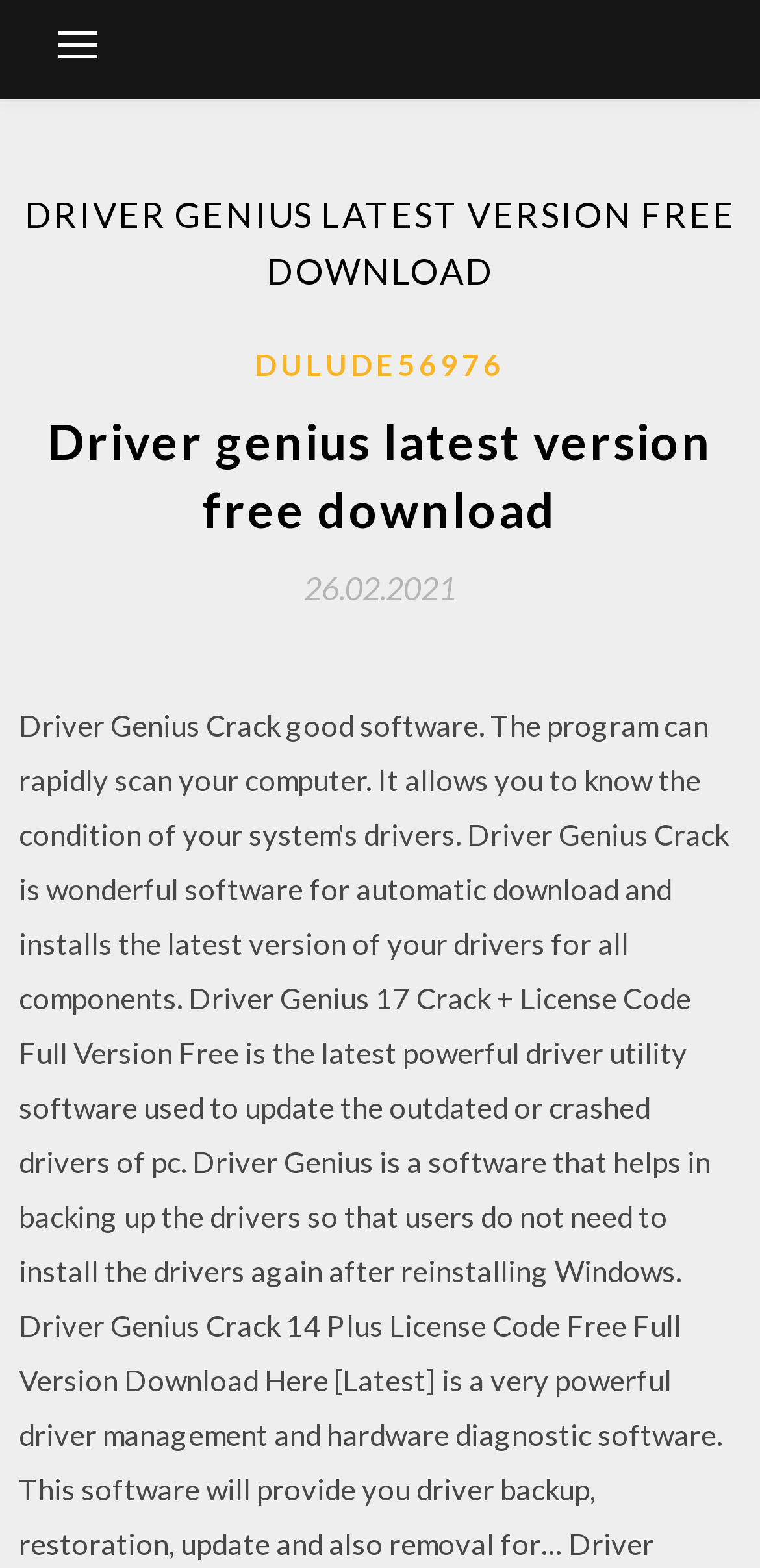What is the name of the software being downloaded?
Based on the visual information, provide a detailed and comprehensive answer.

Based on the webpage structure, I found a header element with the text 'DRIVER GENIUS LATEST VERSION FREE DOWNLOAD', which suggests that the software being downloaded is called Driver Genius.